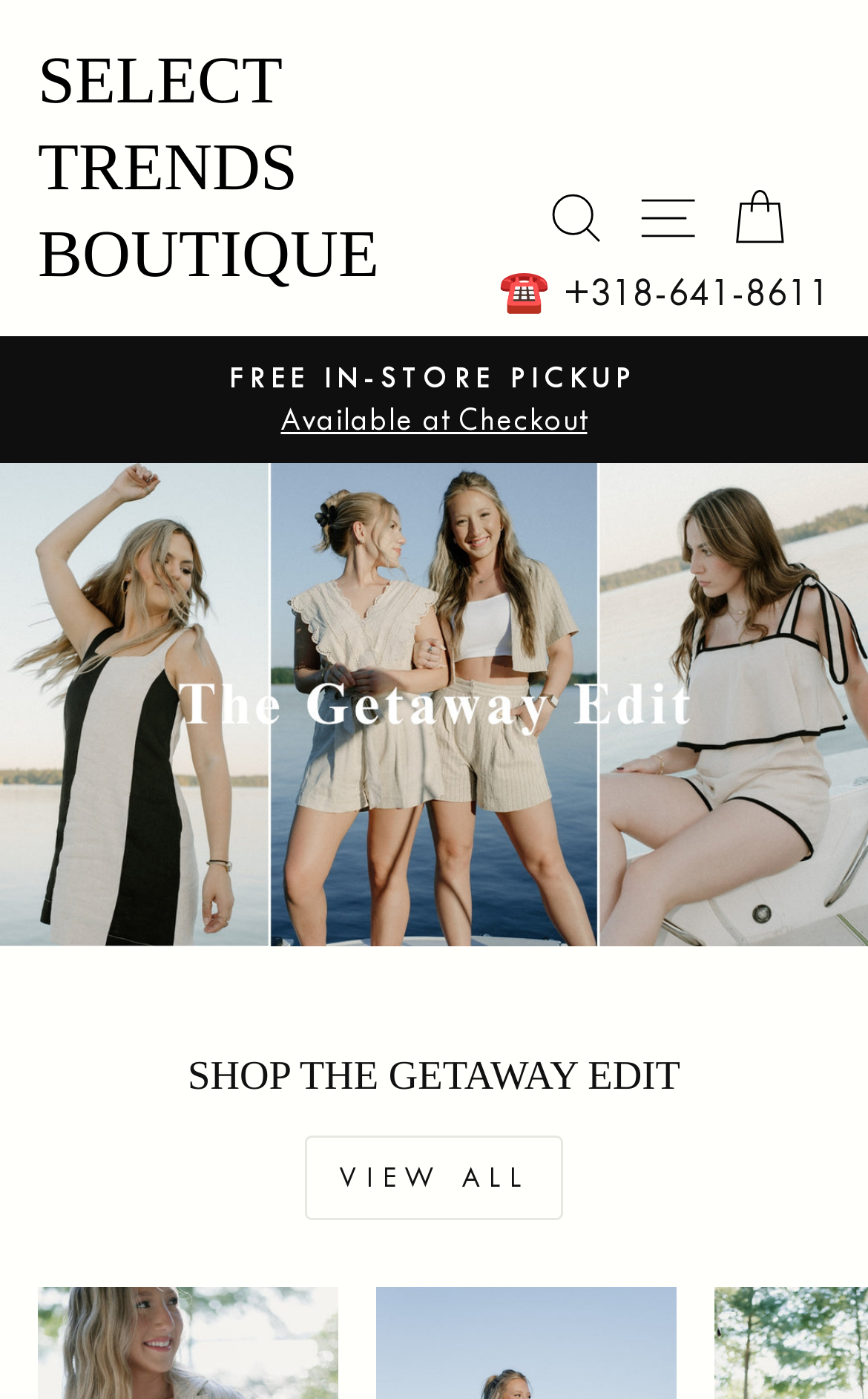Given the webpage screenshot and the description, determine the bounding box coordinates (top-left x, top-left y, bottom-right x, bottom-right y) that define the location of the UI element matching this description: Select Trends Boutique

[0.044, 0.032, 0.437, 0.208]